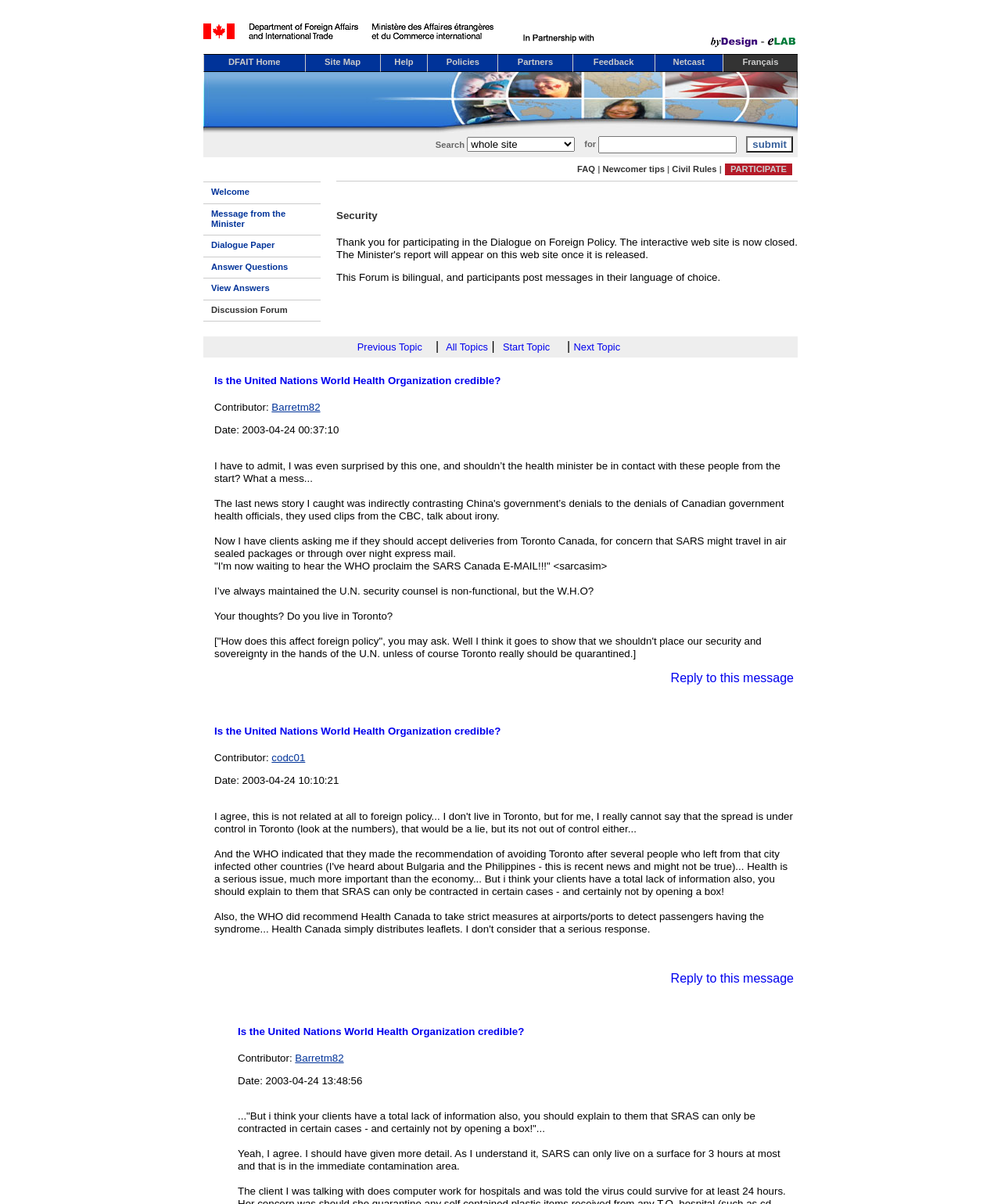Look at the image and answer the question in detail:
What is the logo on the top left corner of the webpage?

The logo on the top left corner of the webpage is the DFAIT logo, which is an image element with a bounding box of [0.203, 0.019, 0.511, 0.04]. It is a link element that can be clicked to navigate to another page.